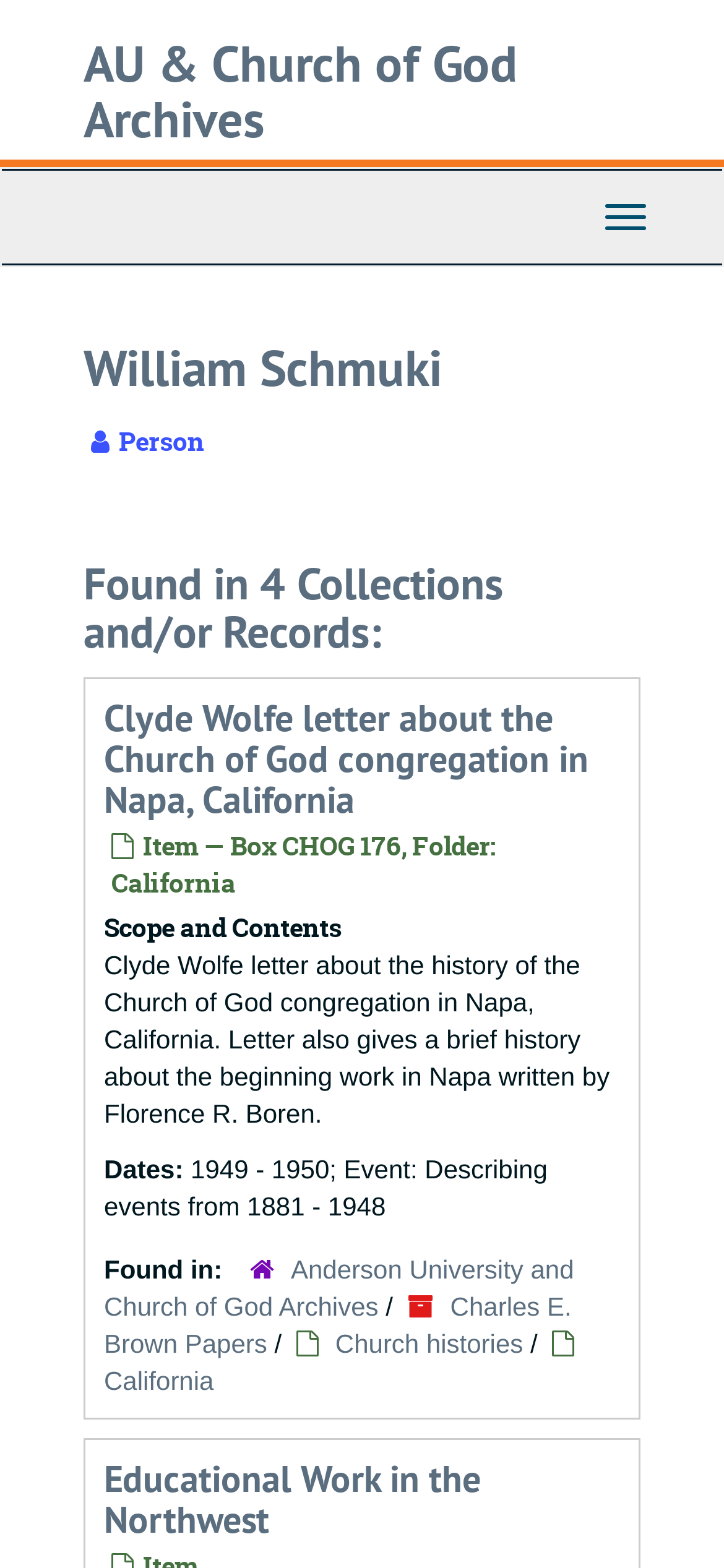Provide the bounding box coordinates for the UI element that is described by this text: "Toggle Navigation". The coordinates should be in the form of four float numbers between 0 and 1: [left, top, right, bottom].

[0.808, 0.118, 0.921, 0.159]